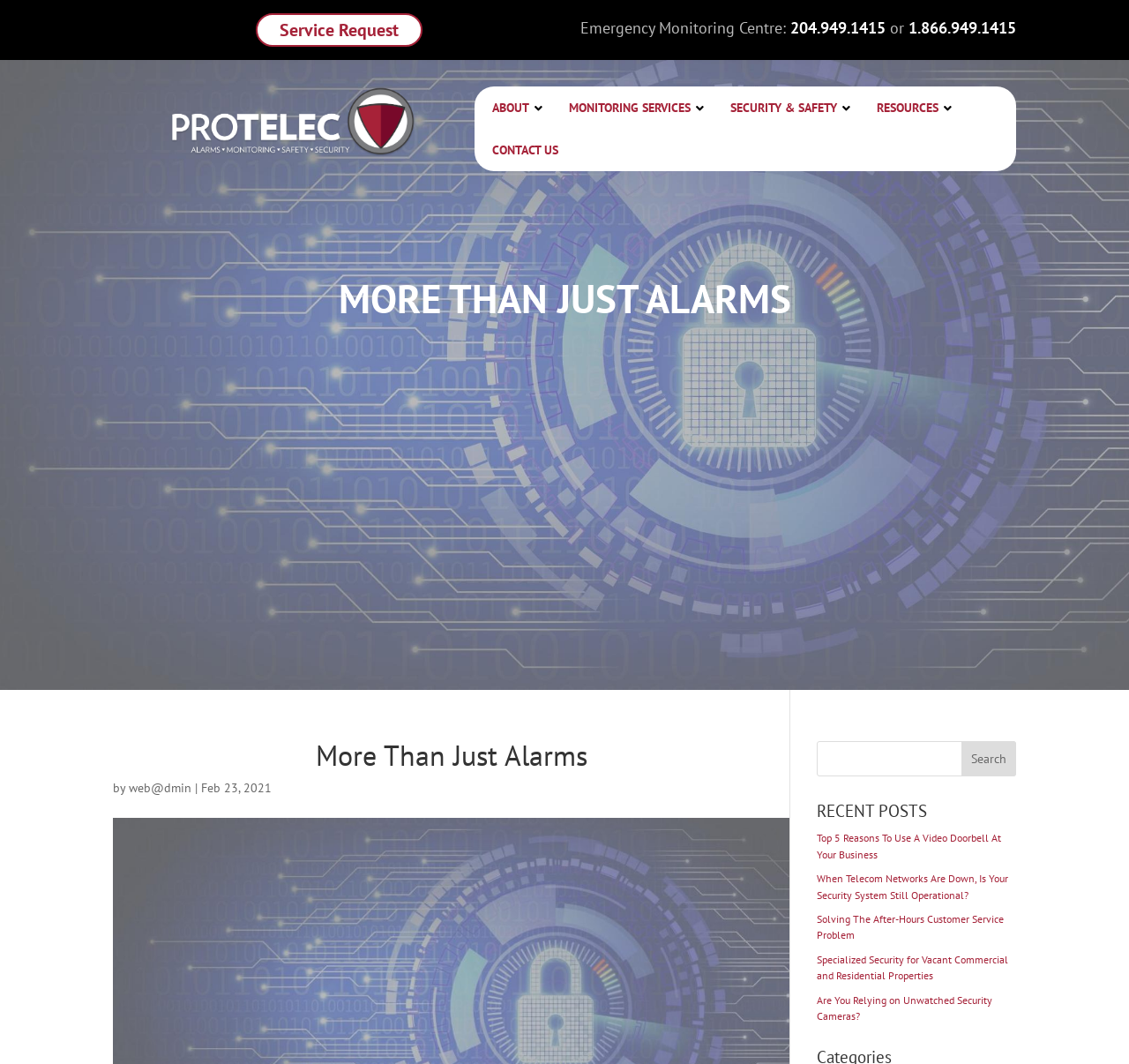Identify the bounding box coordinates of the clickable section necessary to follow the following instruction: "Request a service". The coordinates should be presented as four float numbers from 0 to 1, i.e., [left, top, right, bottom].

[0.226, 0.012, 0.374, 0.044]